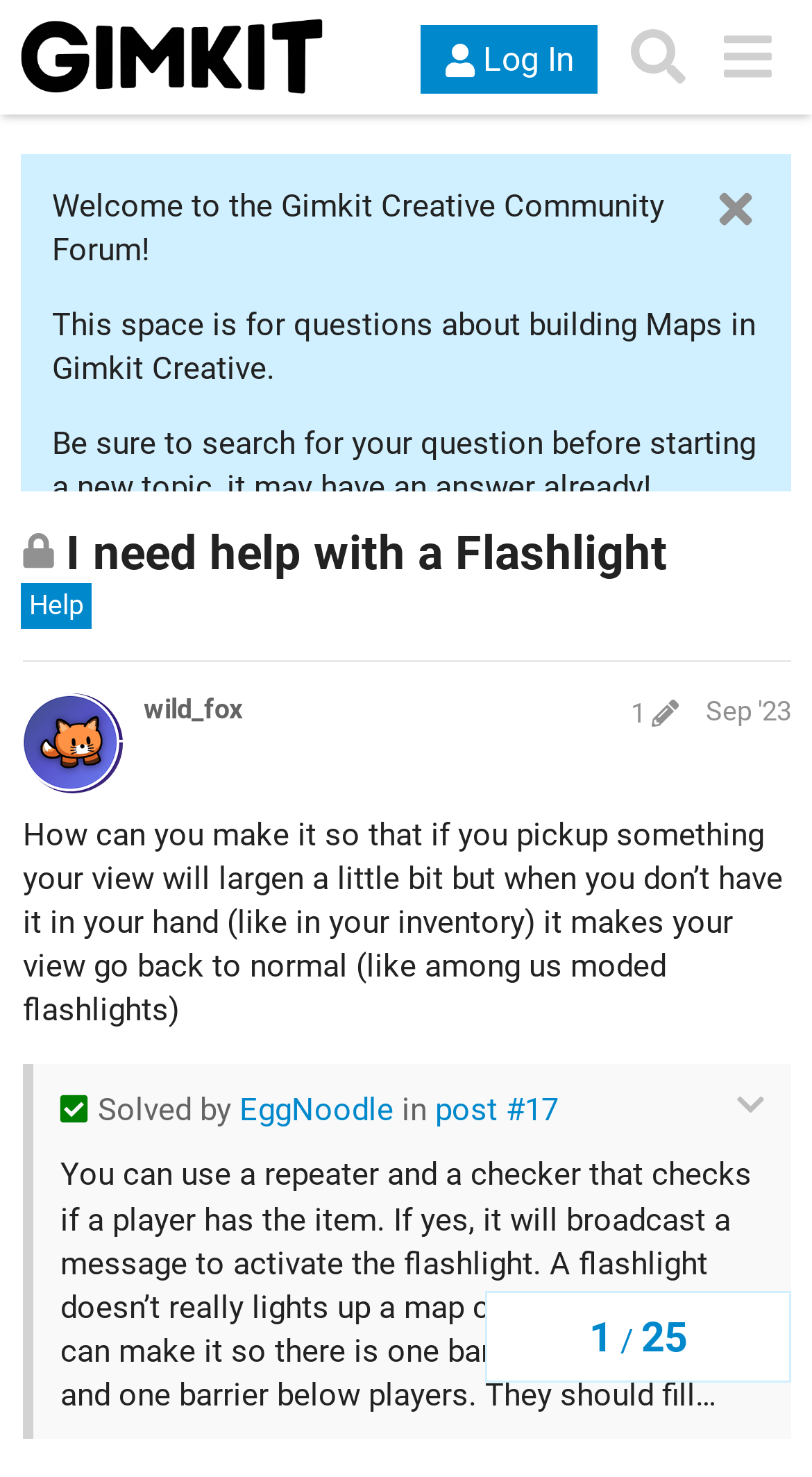Find the bounding box coordinates of the element to click in order to complete this instruction: "View the post edit history". The bounding box coordinates must be four float numbers between 0 and 1, denoted as [left, top, right, bottom].

[0.762, 0.472, 0.852, 0.494]